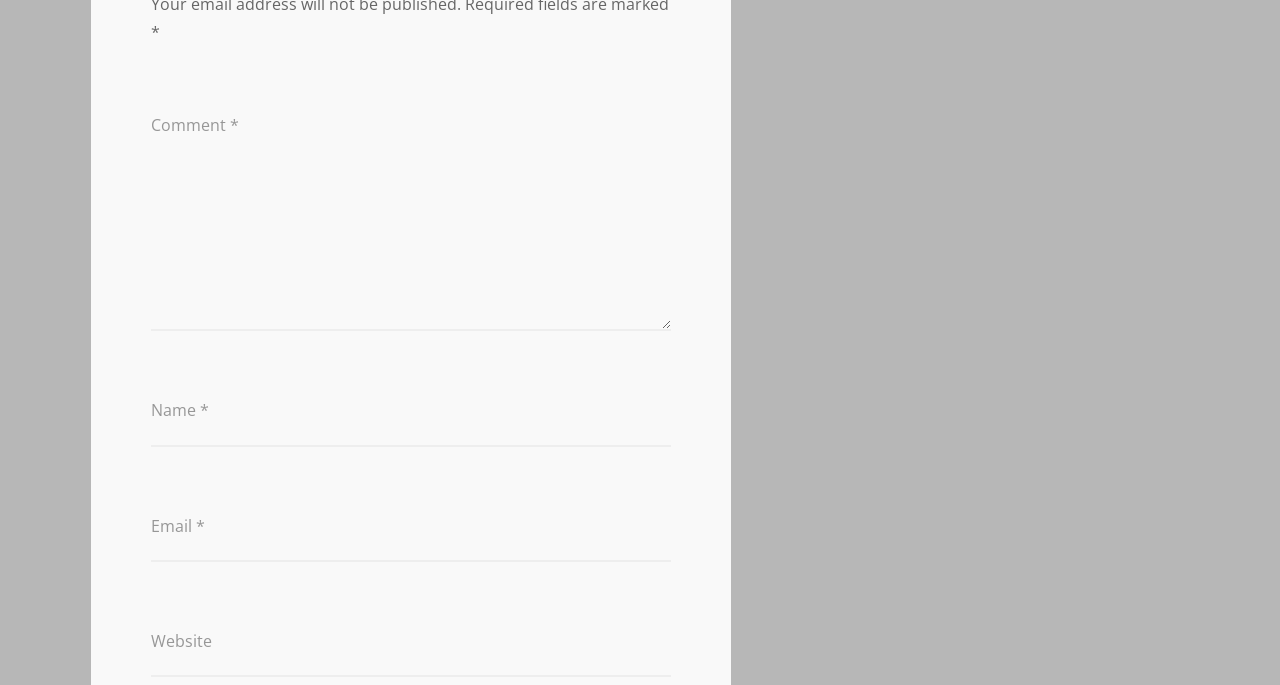Please answer the following question using a single word or phrase: What is the first required field?

Comment